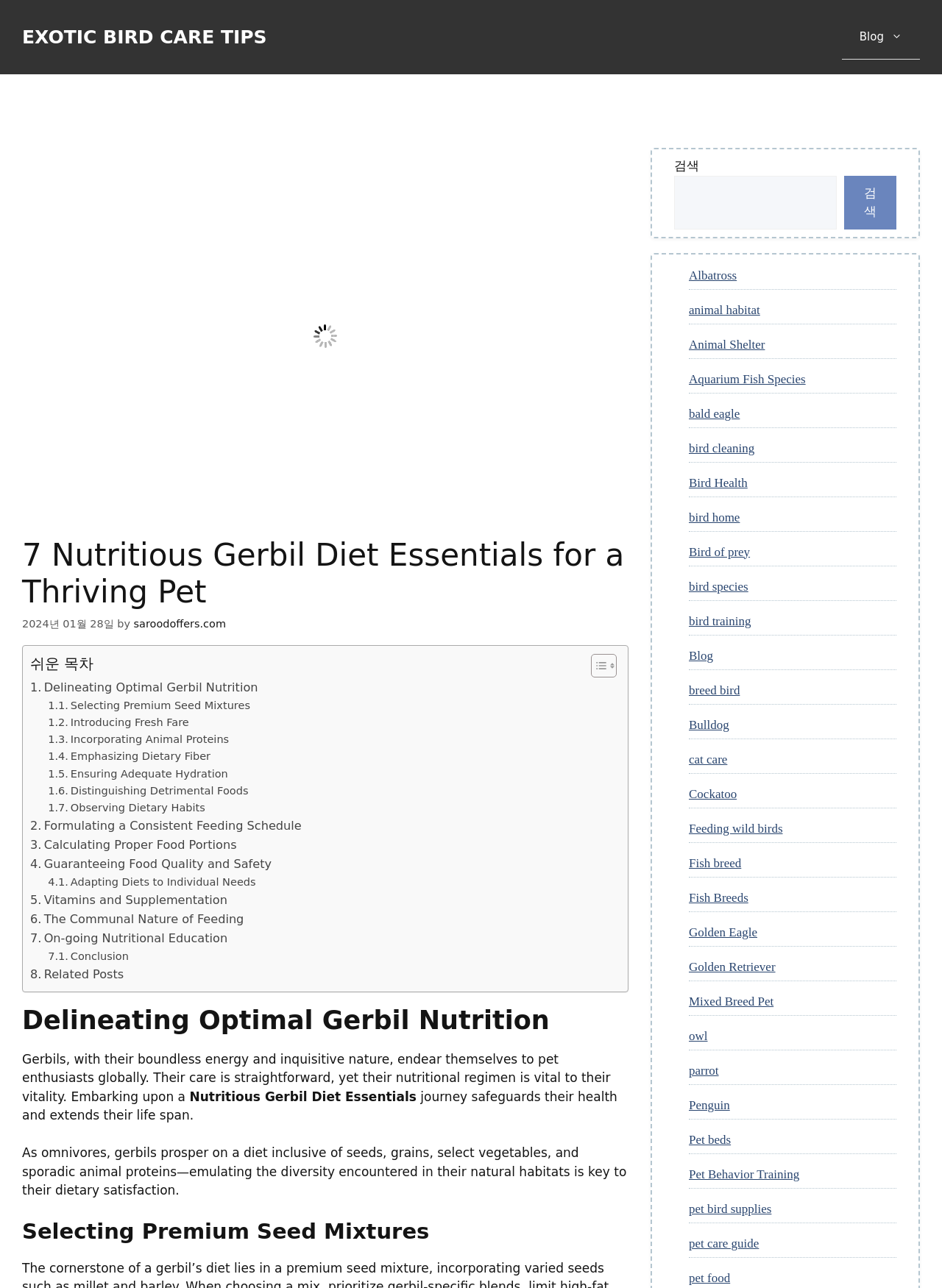Based on the image, give a detailed response to the question: What is the purpose of the 'Toggle Table of Content' link?

The 'Toggle Table of Content' link is located within the 'LayoutTable' element, and it seems to be used to show or hide the table of content for the webpage. This is evident from the icon and the text 'Toggle Table of Content'.